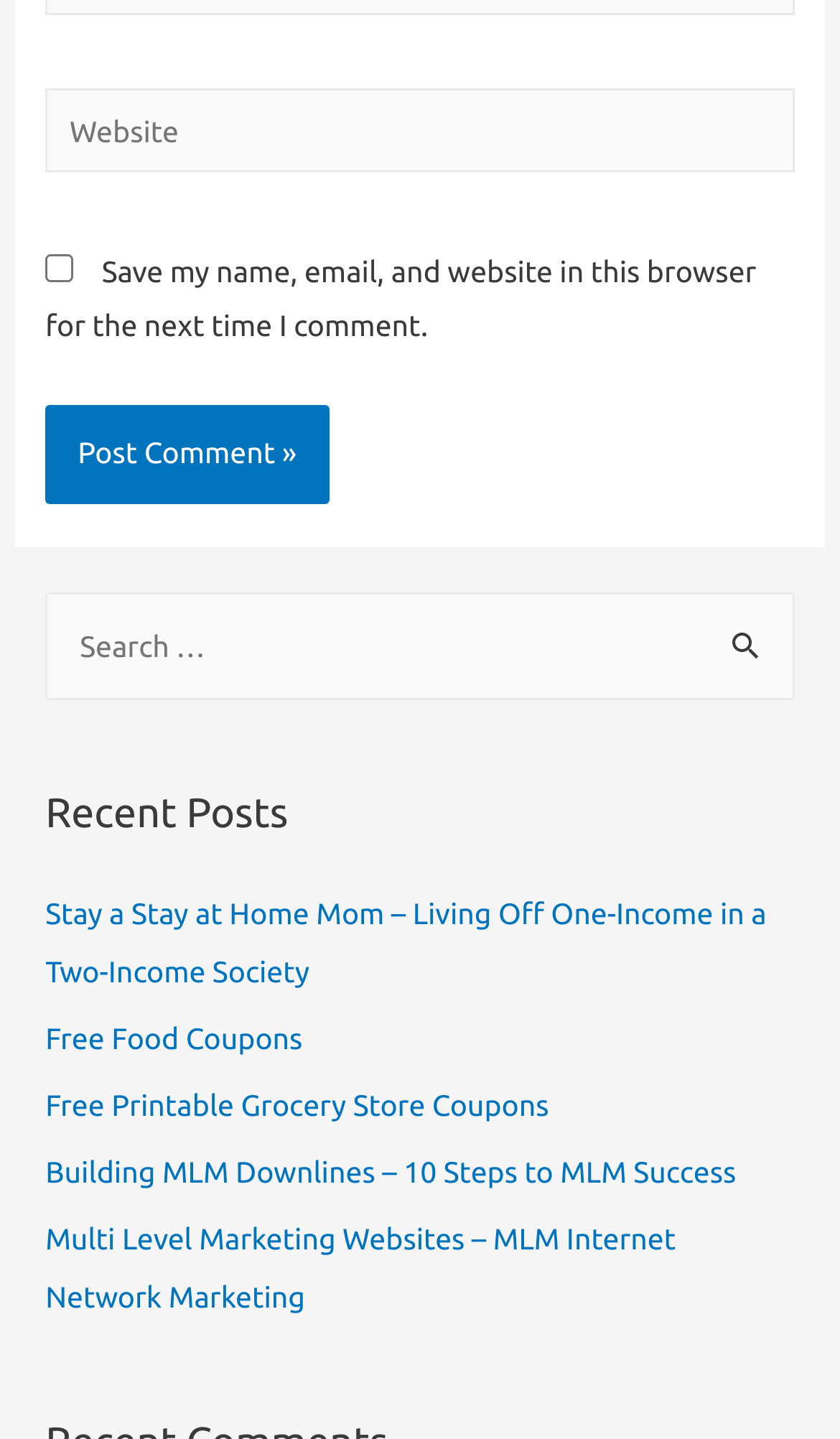Please identify the bounding box coordinates of the element's region that I should click in order to complete the following instruction: "Search using the search button". The bounding box coordinates consist of four float numbers between 0 and 1, i.e., [left, top, right, bottom].

[0.831, 0.411, 0.946, 0.471]